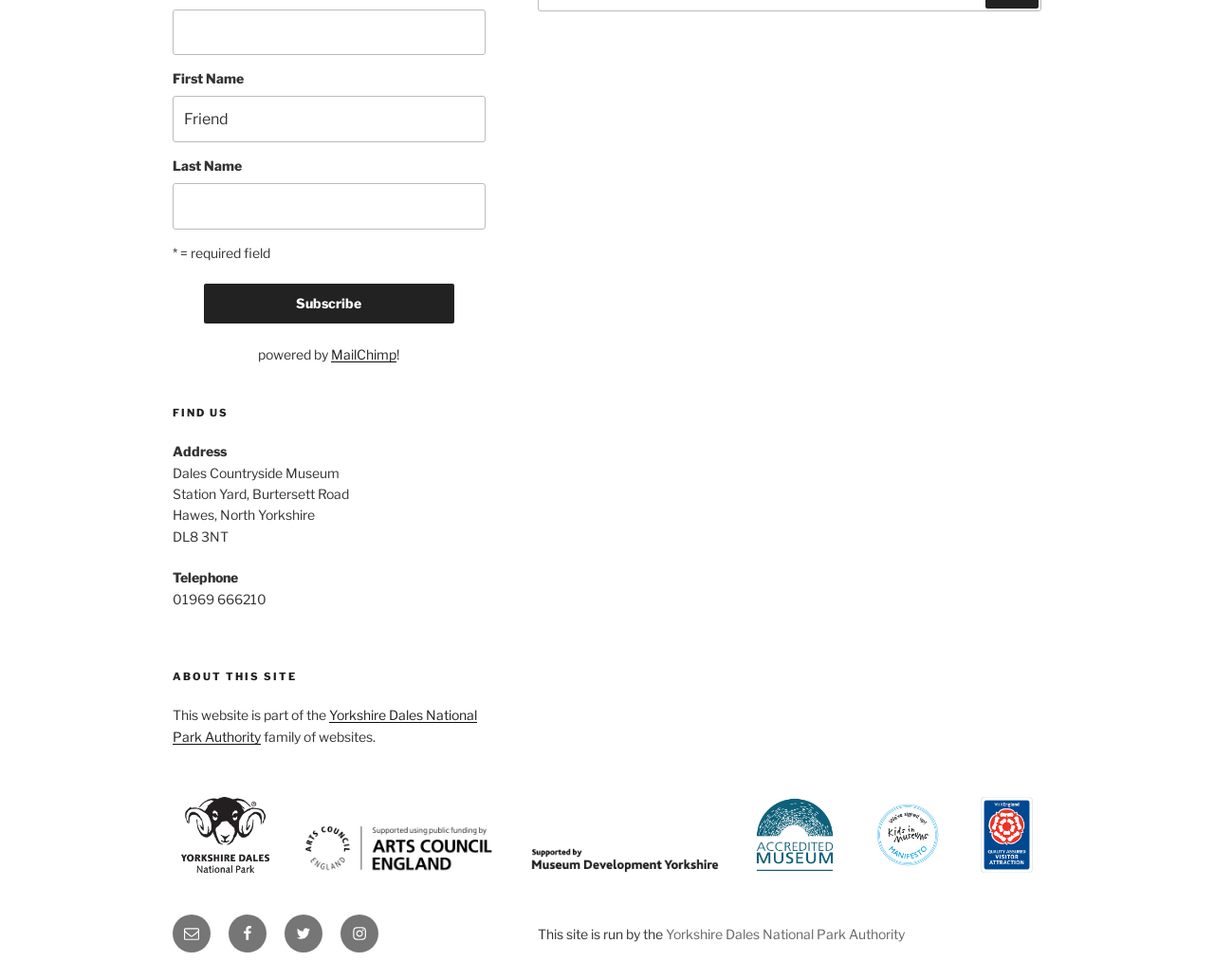Find the bounding box coordinates of the UI element according to this description: "Contact Us".

None